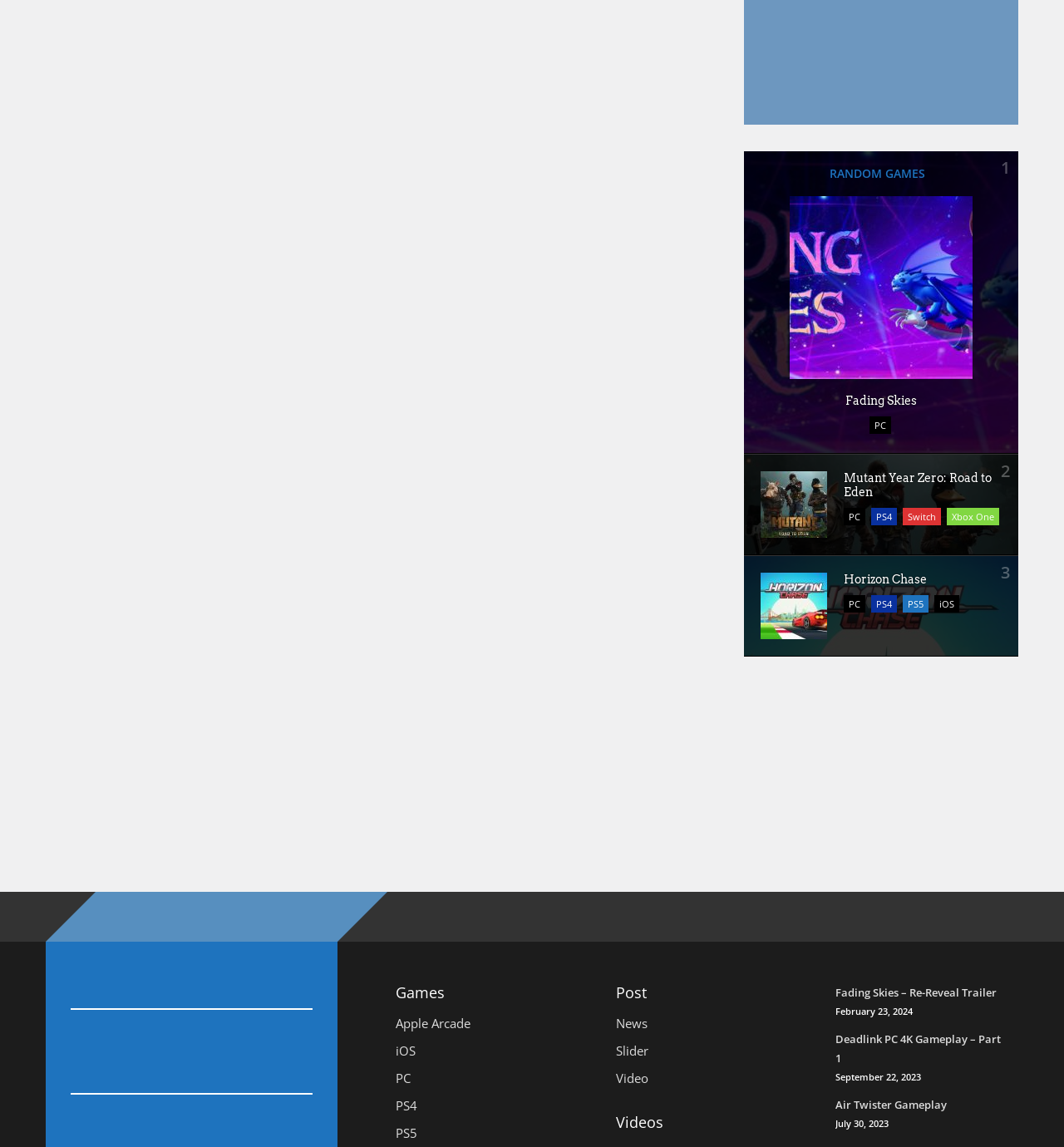What categories are listed in the 'Post' section?
Refer to the image and provide a concise answer in one word or phrase.

News, Slider, Video